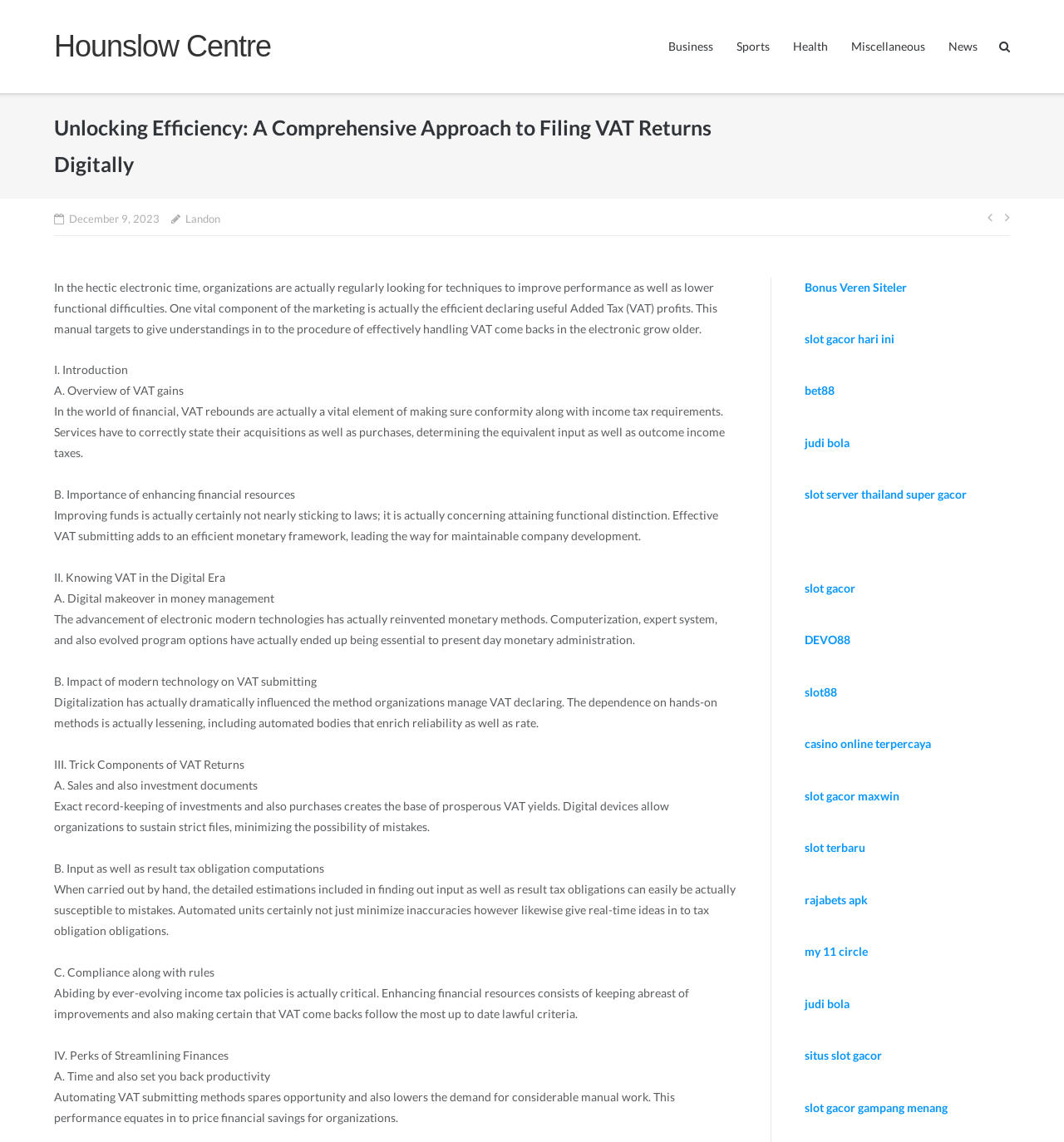Highlight the bounding box coordinates of the region I should click on to meet the following instruction: "Click on the 'Posts' navigation".

[0.928, 0.183, 0.949, 0.201]